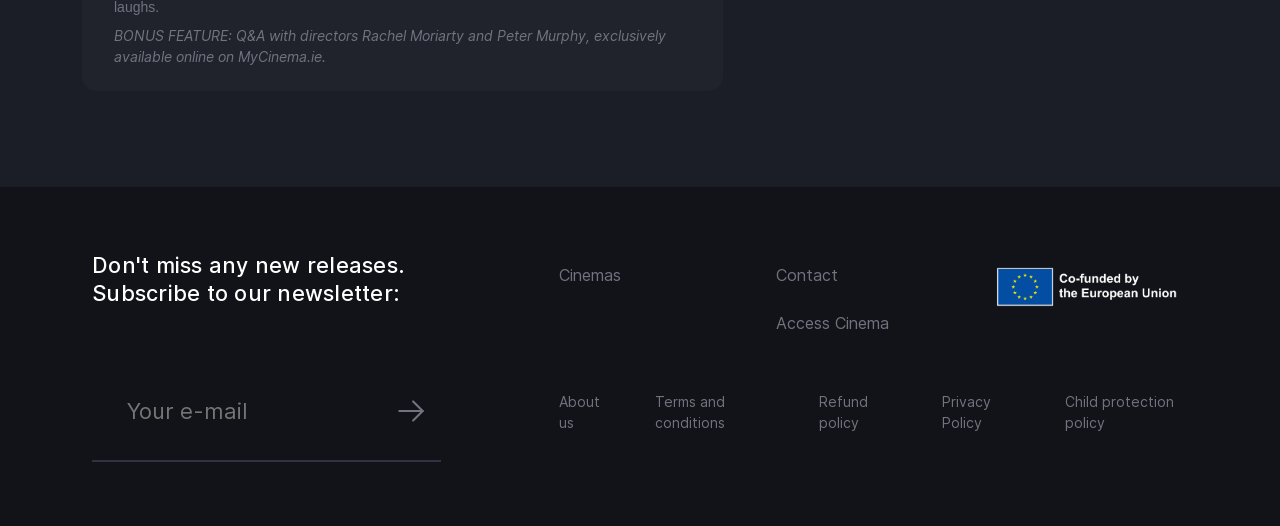Please identify the bounding box coordinates of the clickable element to fulfill the following instruction: "Visit the Cinemas page". The coordinates should be four float numbers between 0 and 1, i.e., [left, top, right, bottom].

[0.436, 0.476, 0.588, 0.568]